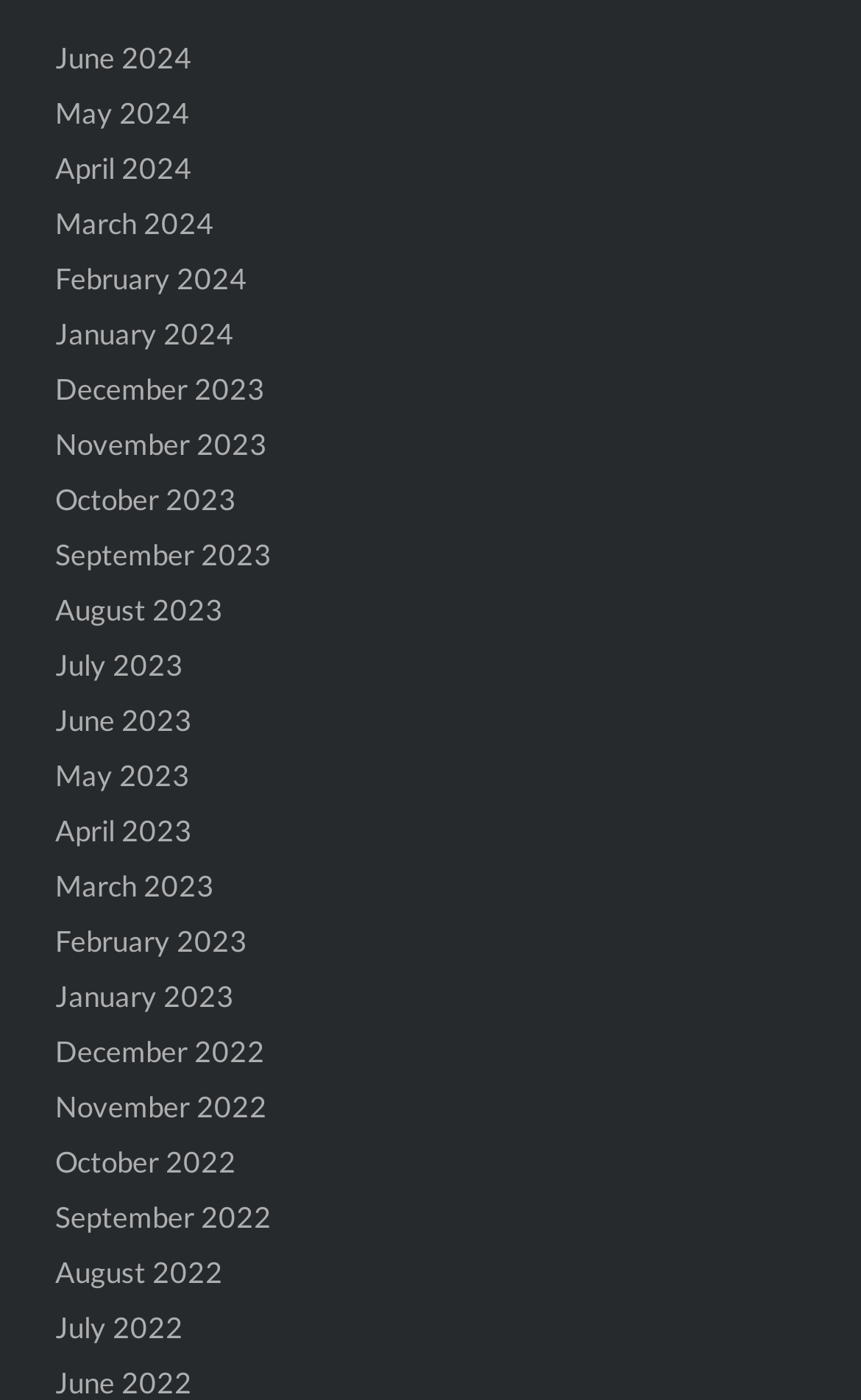Can you find the bounding box coordinates for the element that needs to be clicked to execute this instruction: "go to May 2023"? The coordinates should be given as four float numbers between 0 and 1, i.e., [left, top, right, bottom].

[0.064, 0.541, 0.22, 0.566]